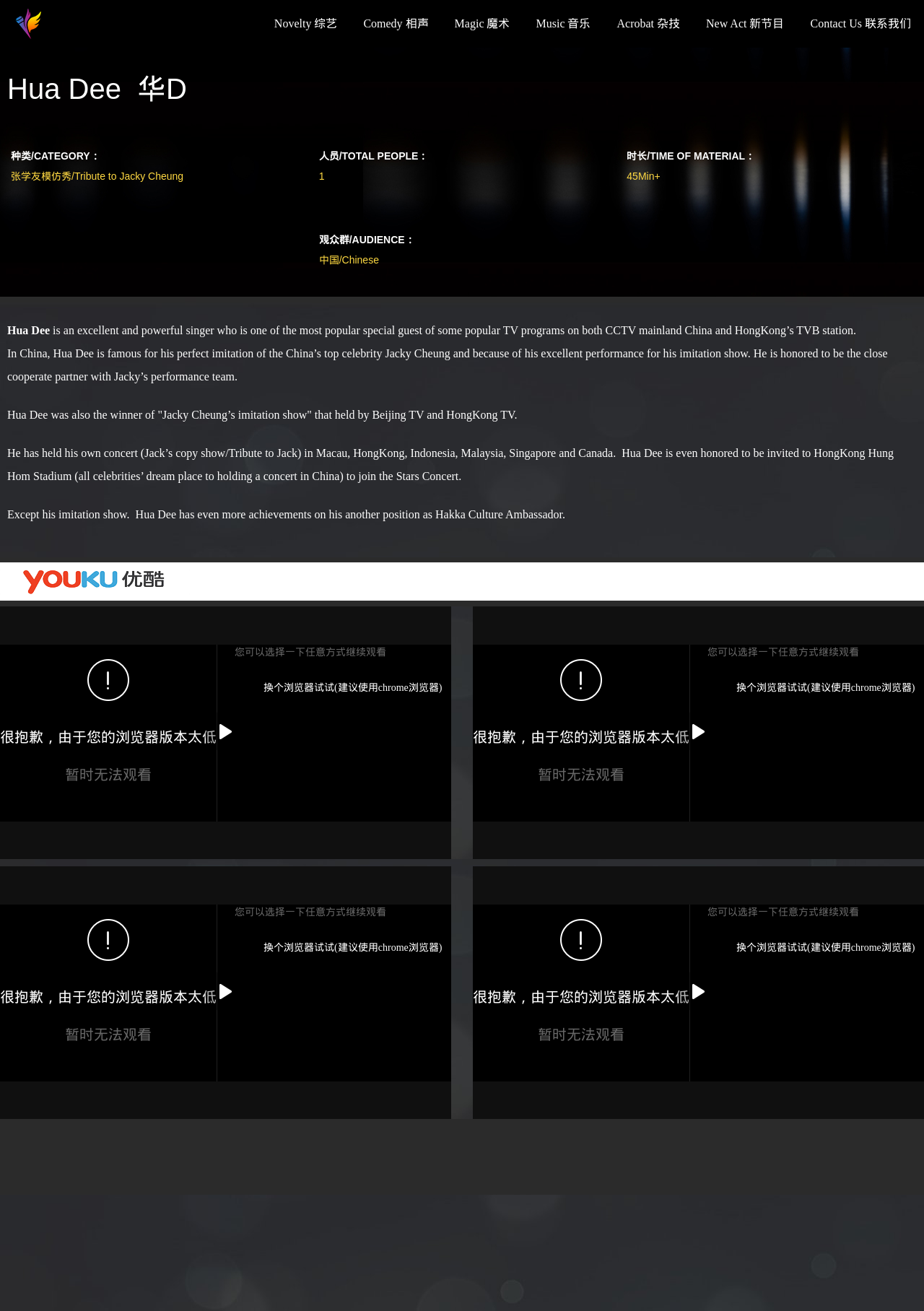Identify the bounding box coordinates of the element that should be clicked to fulfill this task: "click the '' link". The coordinates should be provided as four float numbers between 0 and 1, i.e., [left, top, right, bottom].

[0.012, 0.09, 0.322, 0.101]